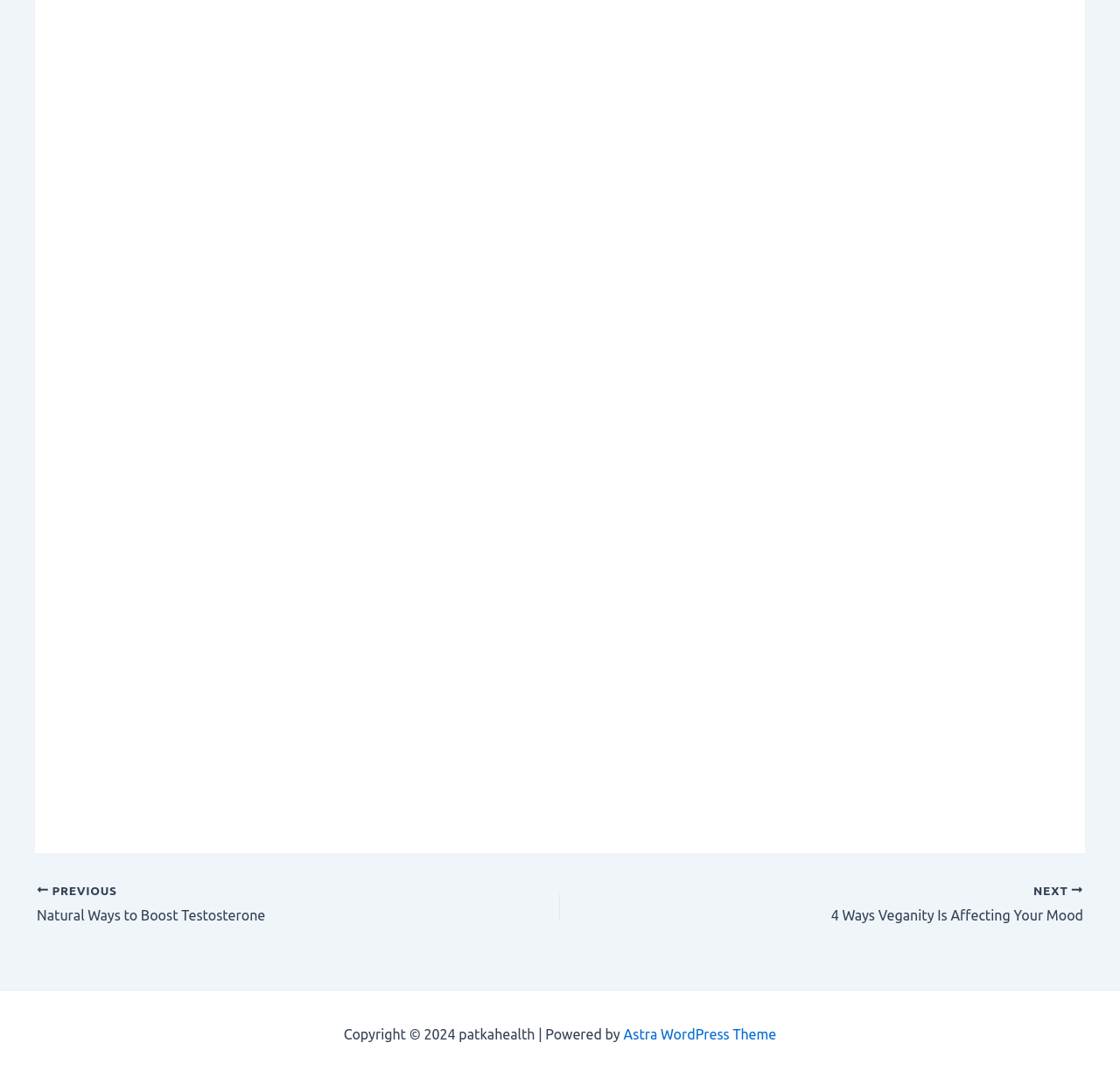Please determine the bounding box of the UI element that matches this description: Astra WordPress Theme. The coordinates should be given as (top-left x, top-left y, bottom-right x, bottom-right y), with all values between 0 and 1.

[0.557, 0.952, 0.693, 0.967]